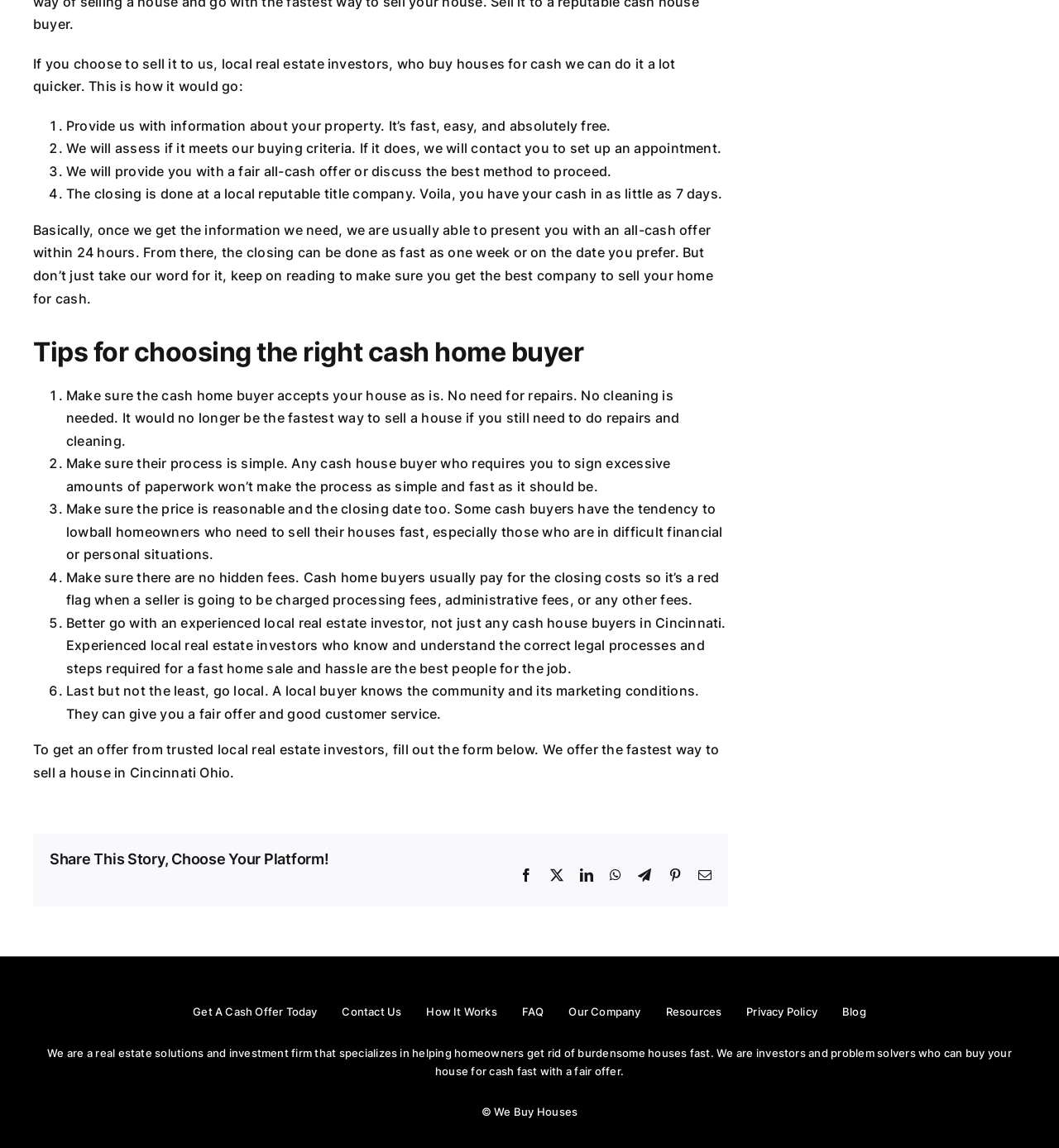Highlight the bounding box coordinates of the element you need to click to perform the following instruction: "Contact us."

[0.323, 0.862, 0.379, 0.9]